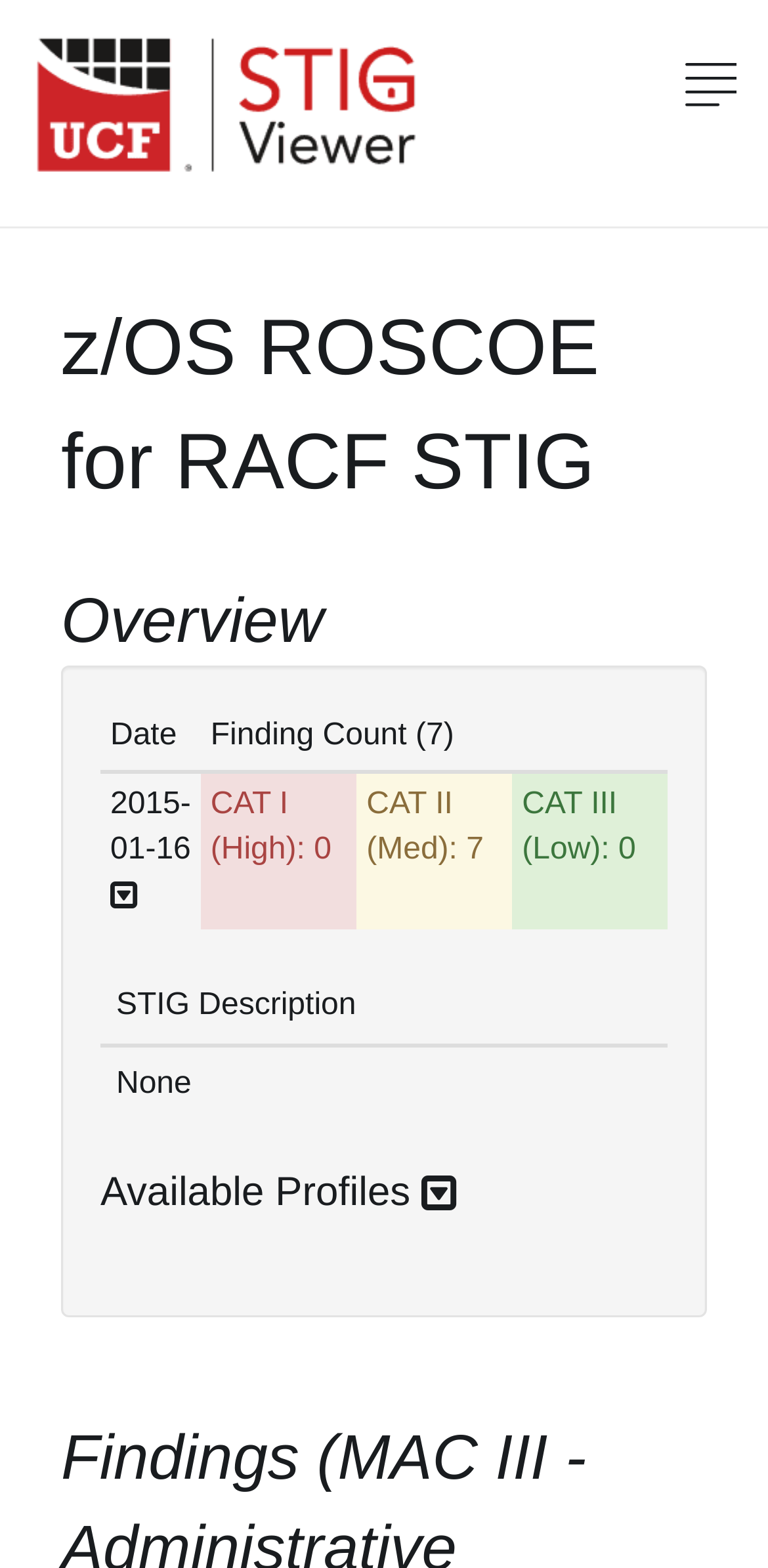Identify the bounding box coordinates for the UI element described as follows: "Common Controls Hub". Ensure the coordinates are four float numbers between 0 and 1, formatted as [left, top, right, bottom].

[0.282, 0.421, 0.8, 0.471]